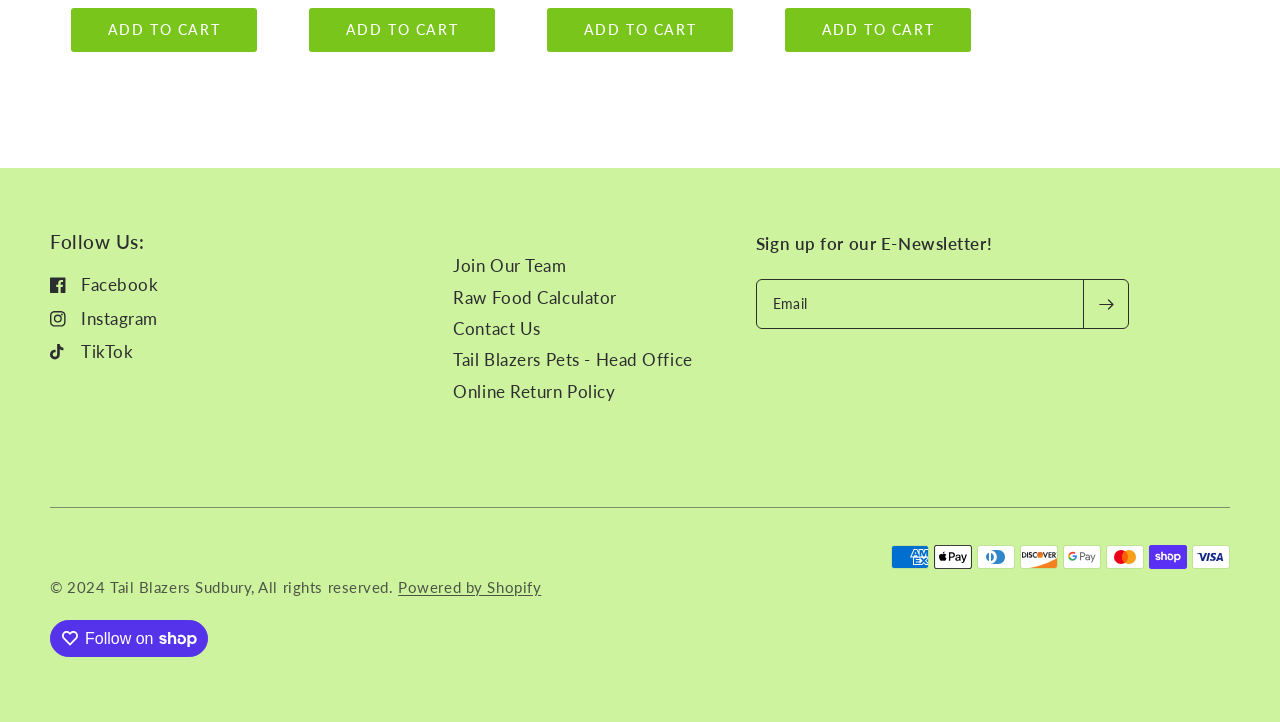Determine the bounding box for the described UI element: "Contact Us".

[0.354, 0.442, 0.423, 0.47]